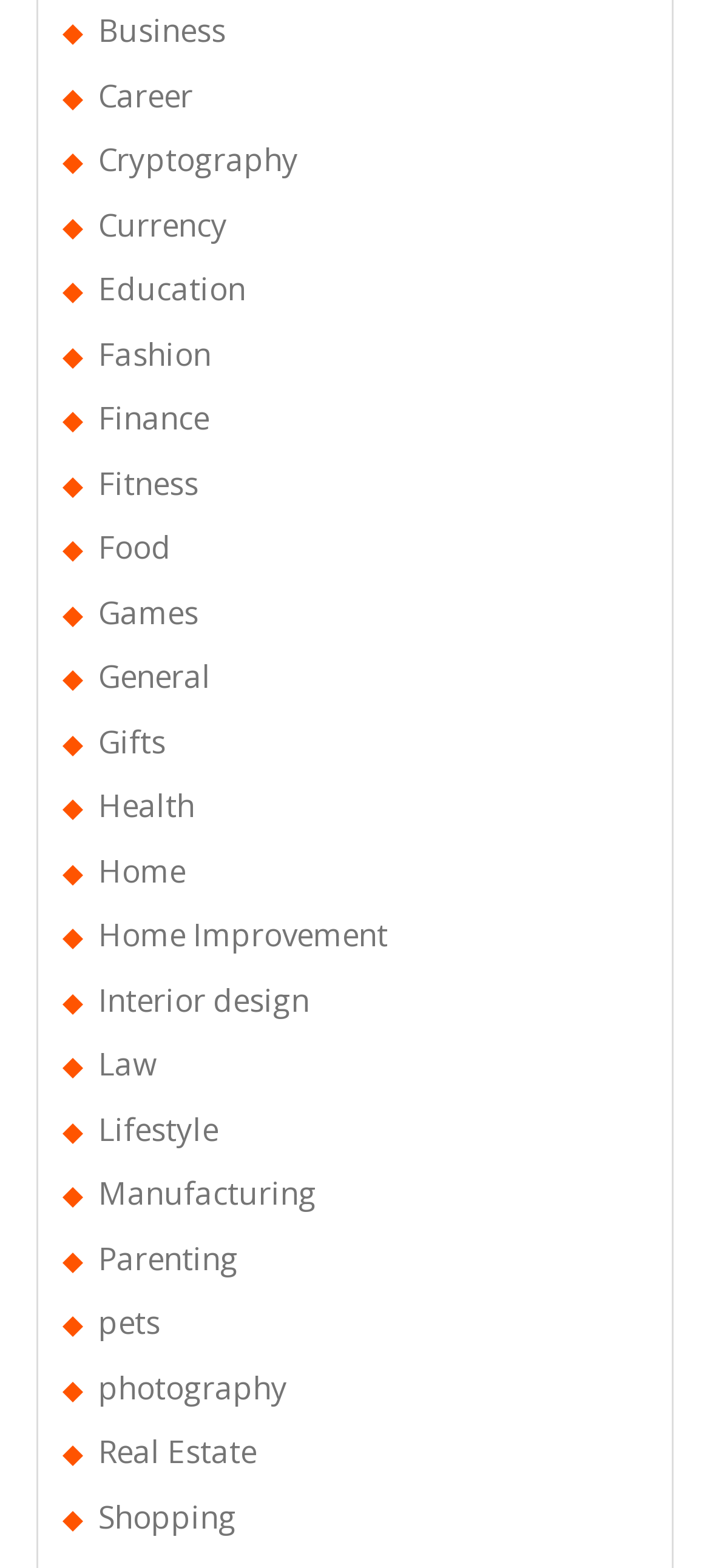Please indicate the bounding box coordinates for the clickable area to complete the following task: "View Education". The coordinates should be specified as four float numbers between 0 and 1, i.e., [left, top, right, bottom].

[0.138, 0.171, 0.346, 0.198]